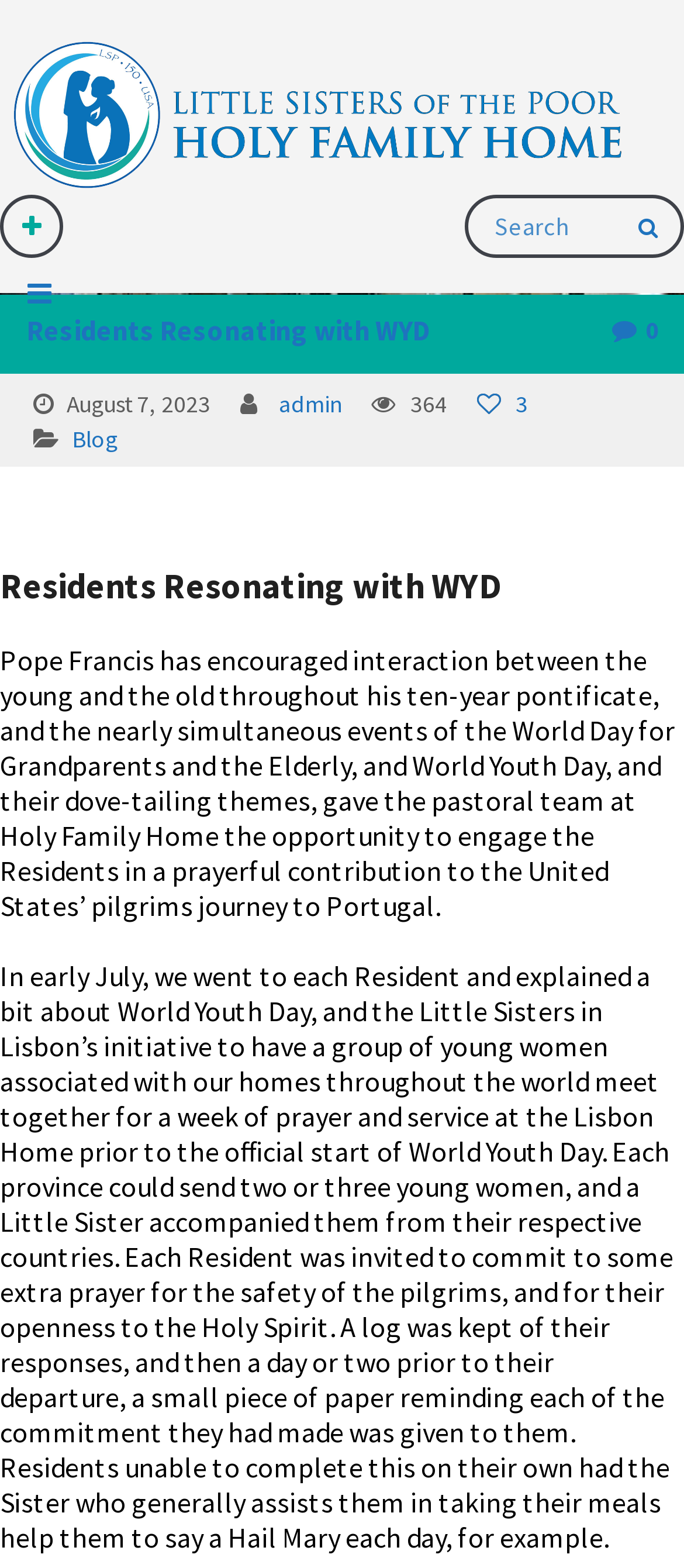Craft a detailed narrative of the webpage's structure and content.

The webpage is about the Residents of Holy Family Home resonating with World Youth Day (WYD) and the encouragement of Pope Francis for interaction between the young and the old. 

At the top left corner, there is a link to "Little Sisters of the Poor Philadelphia" accompanied by an image with the same name. On the right side of the top section, there is a search box with a button featuring a magnifying glass icon.

Below the top section, there is a horizontal line separating the content. The main heading "Residents Resonating with WYD" is located at the top center of the content section. To the right of the heading, there is a link with a clock icon and a number "0". 

Underneath the heading, there is a date "August 7, 2023" followed by a link to "admin" and a number "364". Next to these elements, there is a link with a comment icon and a number "3". 

Further down, there is a link to "Blog" on the left side, and another heading "Residents Resonating with WYD" that spans the entire width of the content section. 

The main content of the webpage is a long paragraph of text that describes how the pastoral team at Holy Family Home engaged the Residents in a prayerful contribution to the United States’ pilgrims journey to Portugal during World Youth Day. The text explains how the Residents were invited to commit to extra prayer for the safety of the pilgrims and for their openness to the Holy Spirit. 

Below this paragraph, there is another long paragraph of text that continues the story, describing how each Resident was given a reminder of their commitment and how some Residents who needed assistance were helped by the Sisters.